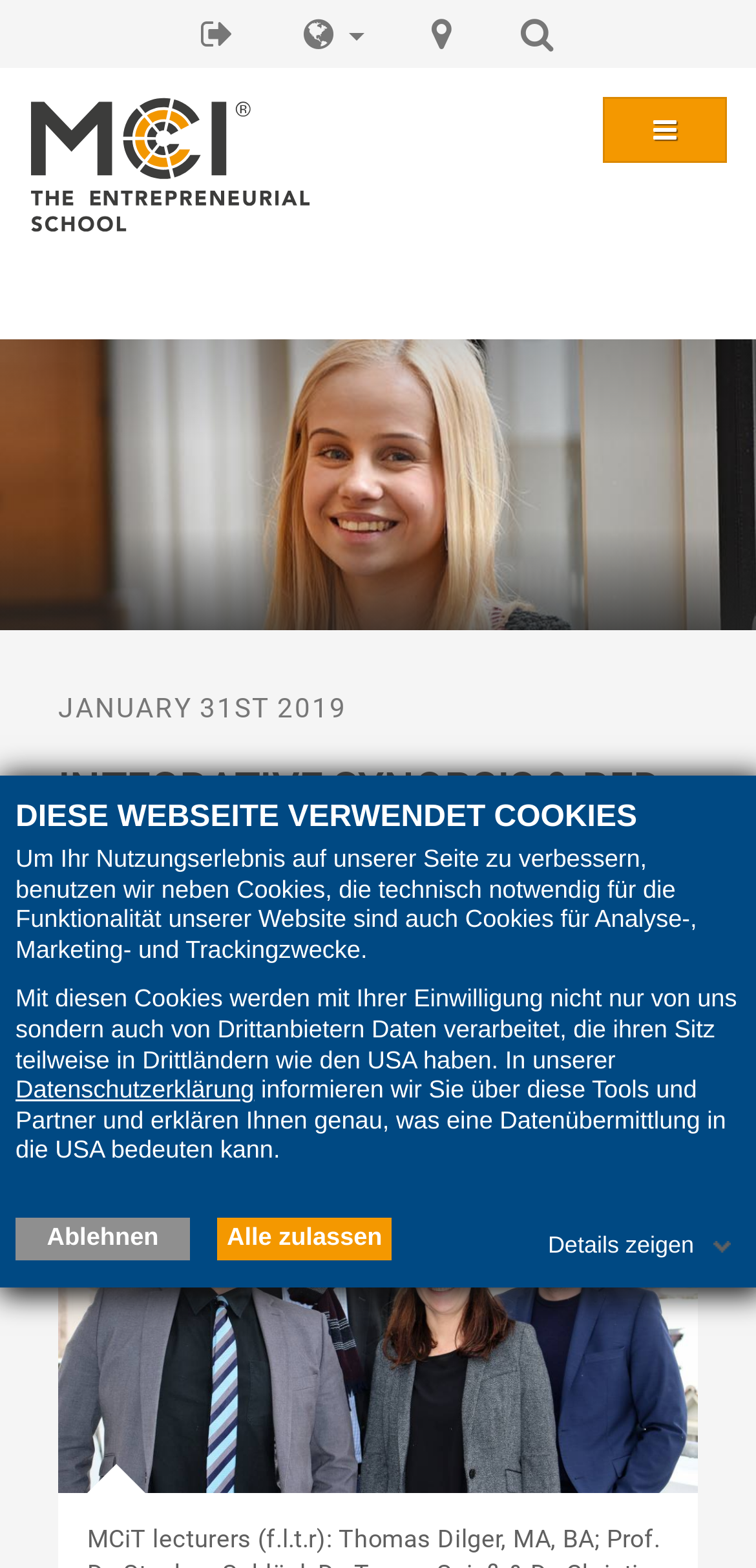Please indicate the bounding box coordinates for the clickable area to complete the following task: "Click the logo". The coordinates should be specified as four float numbers between 0 and 1, i.e., [left, top, right, bottom].

[0.038, 0.062, 0.433, 0.148]